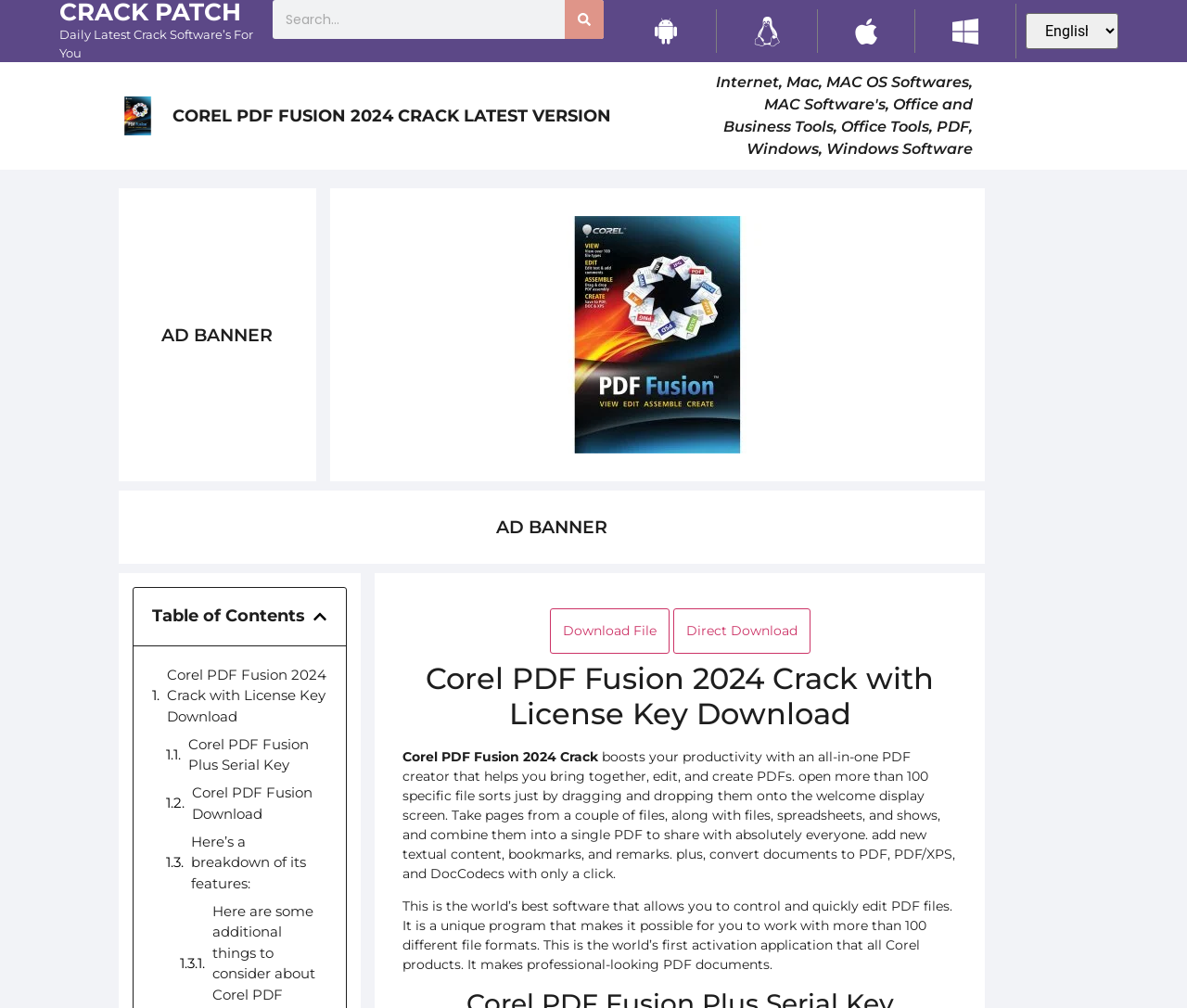Locate the bounding box of the UI element described in the following text: "parent_node: Search name="s" placeholder="Search..."".

[0.229, 0.0, 0.476, 0.039]